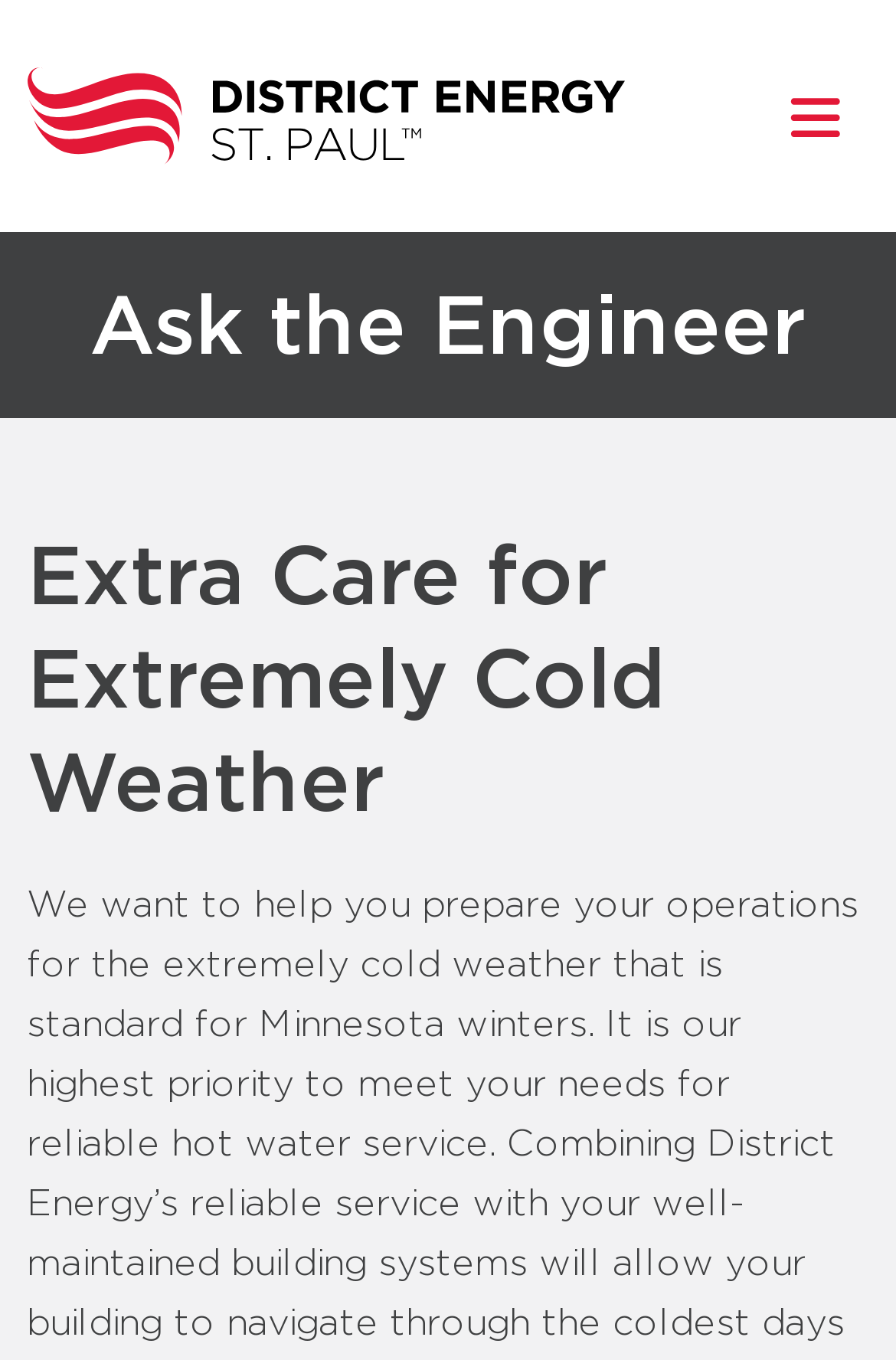Locate the primary headline on the webpage and provide its text.

Ask the Engineer